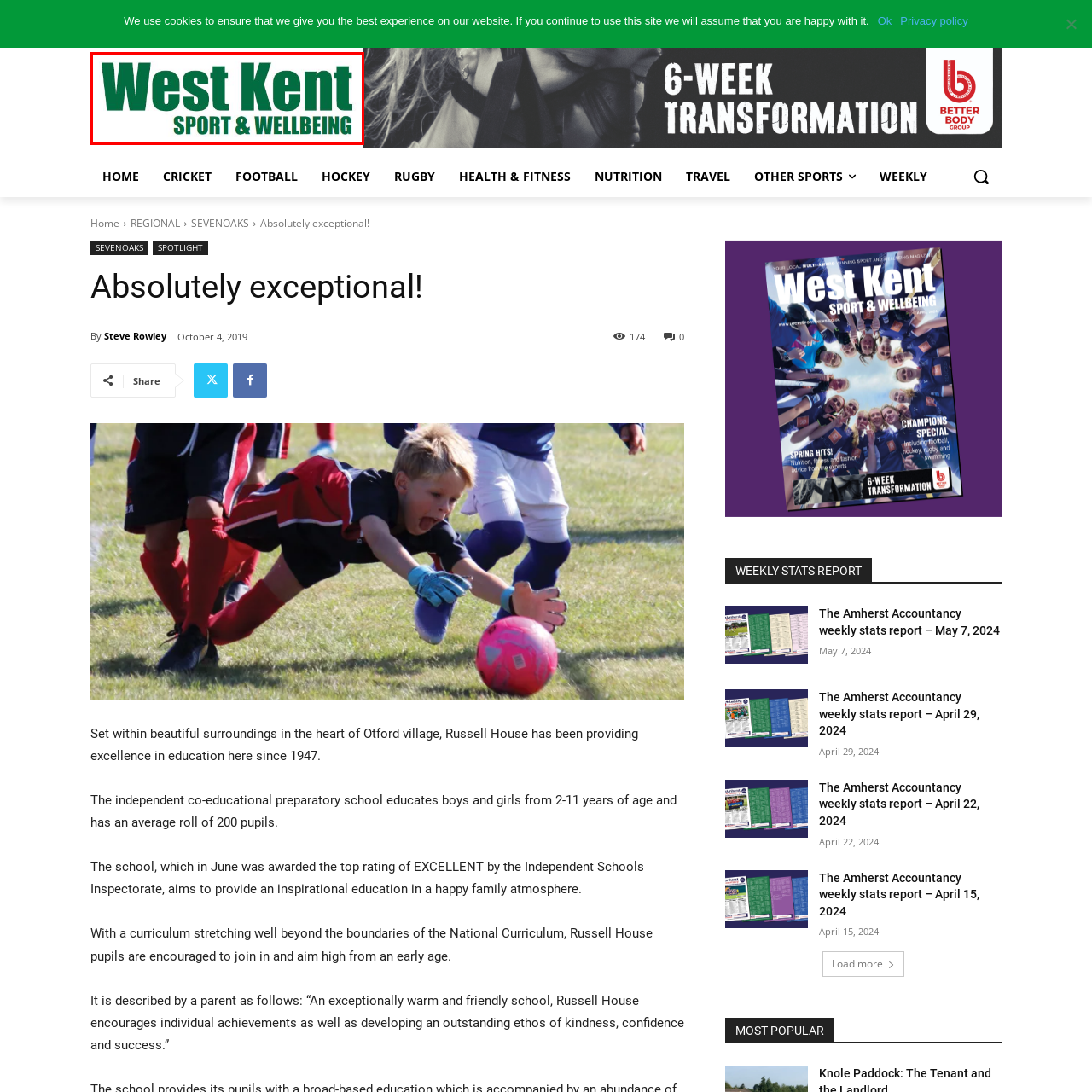Direct your attention to the image marked by the red box and answer the given question using a single word or phrase:
What is the focus of the brand?

Health and fitness